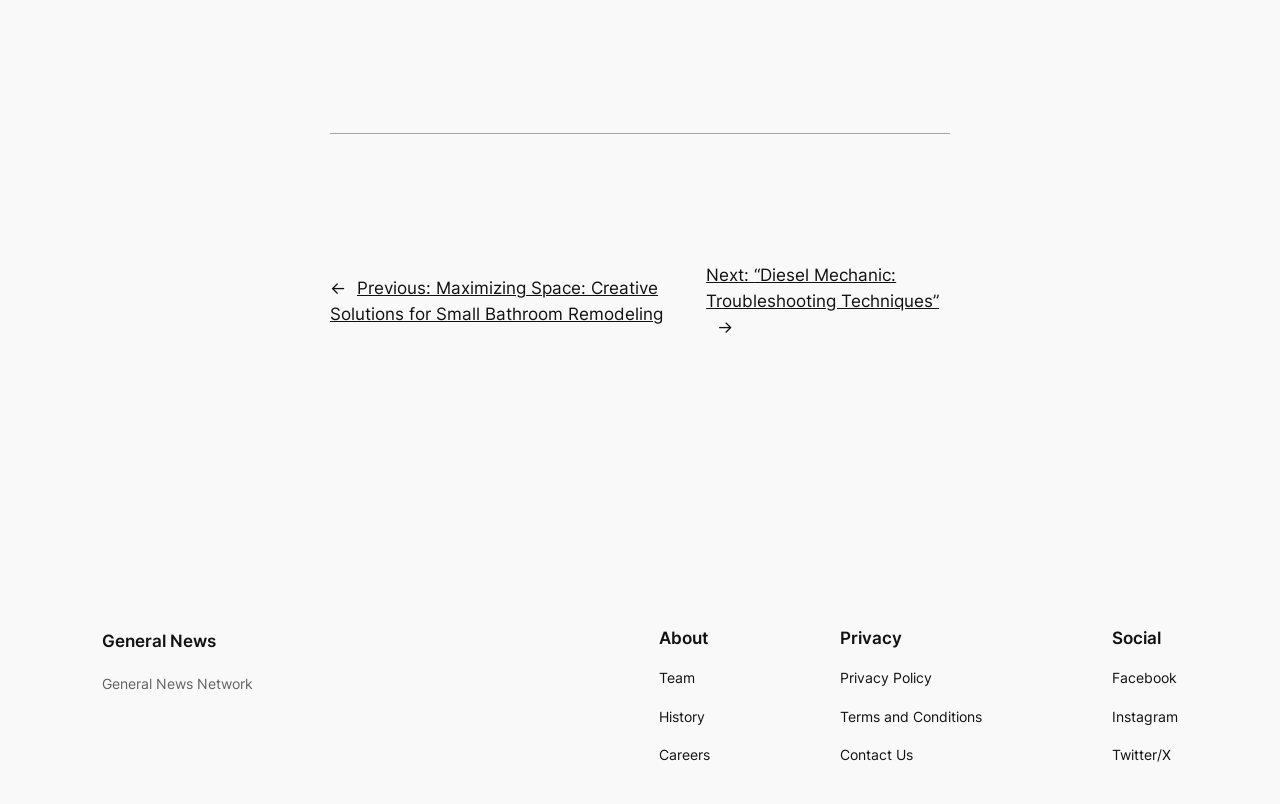Determine the bounding box coordinates for the clickable element to execute this instruction: "visit Facebook page". Provide the coordinates as four float numbers between 0 and 1, i.e., [left, top, right, bottom].

[0.868, 0.83, 0.919, 0.858]